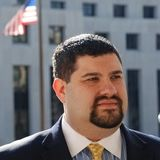Elaborate on the image by describing it in detail.

The image features a man with a goatee, dressed in a dark suit and a light-colored shirt, paired with a patterned tie. He stands outdoors, exuding confidence and poise, with a modern building in the background. Flapping in the breeze, an American flag is visible above, adding context to the location. This individual, identified as Daniel Gross, is noted for providing legal answers on topics concerning law, as evidenced by his contributions to legal discussions. The scene captures a professional atmosphere, reflecting a moment of engagement in his legal pursuits.